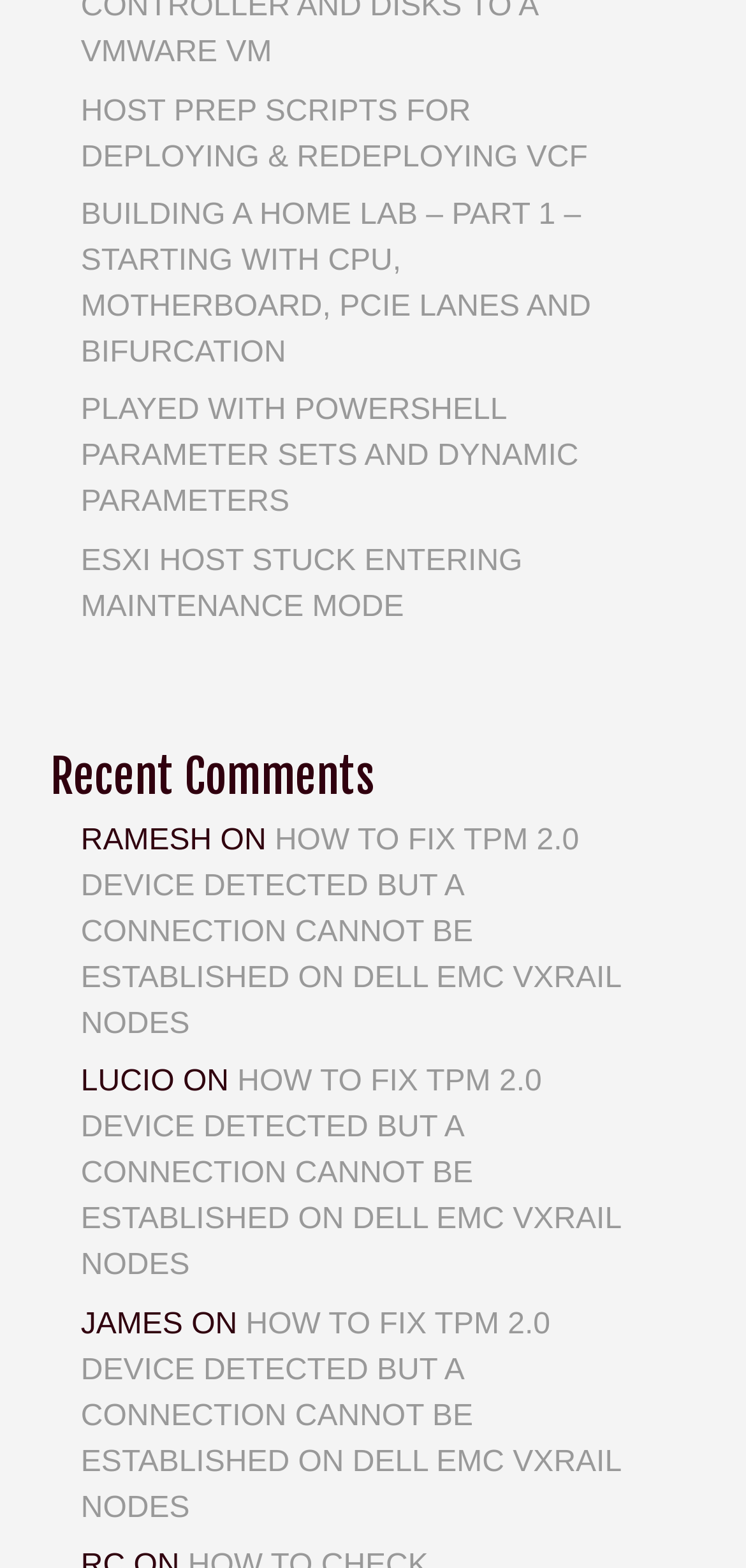Answer the question with a single word or phrase: 
What is the purpose of the webpage?

Sharing technical knowledge